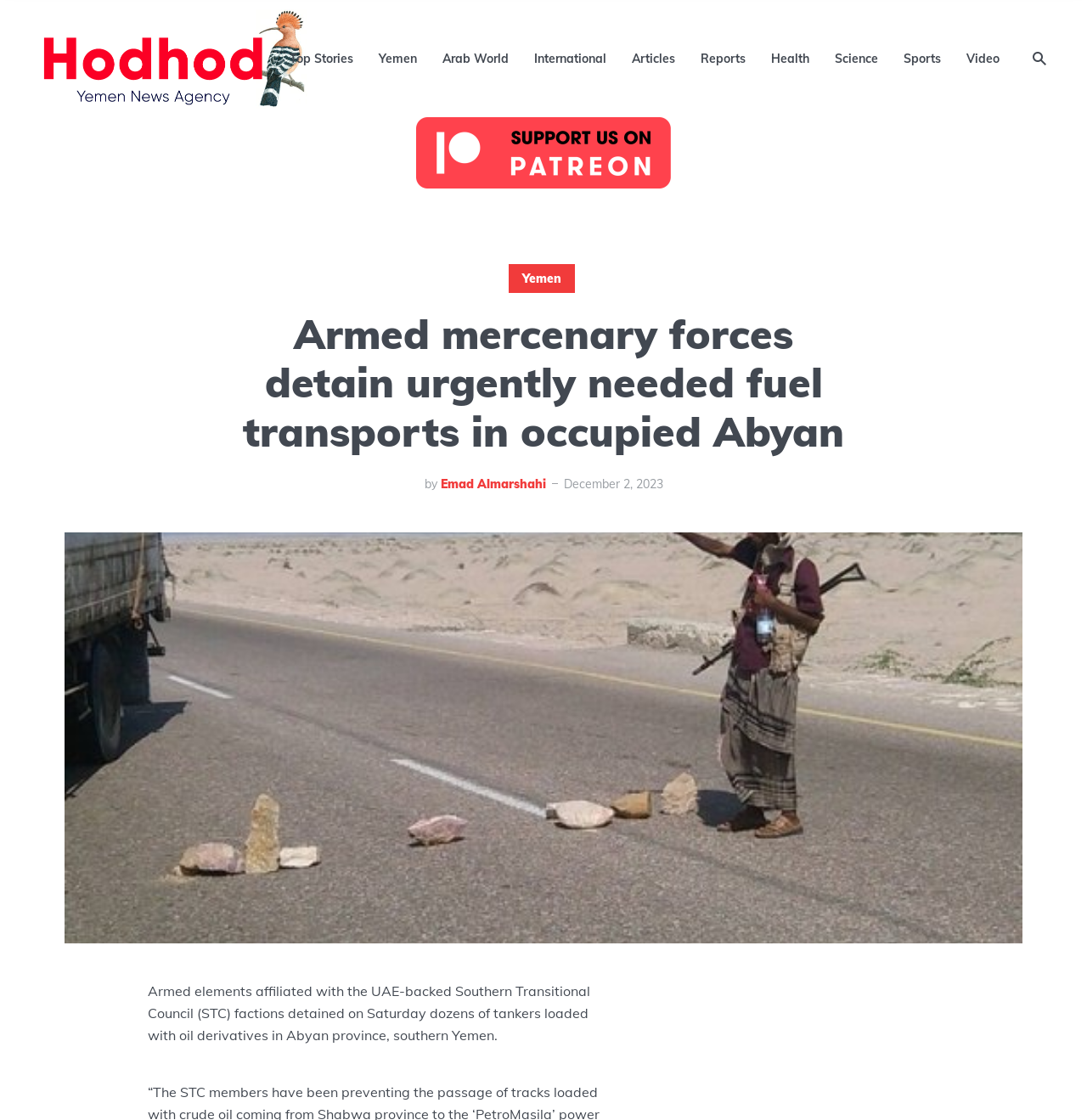Locate the bounding box of the UI element described in the following text: "Top Stories".

[0.266, 0.033, 0.325, 0.071]